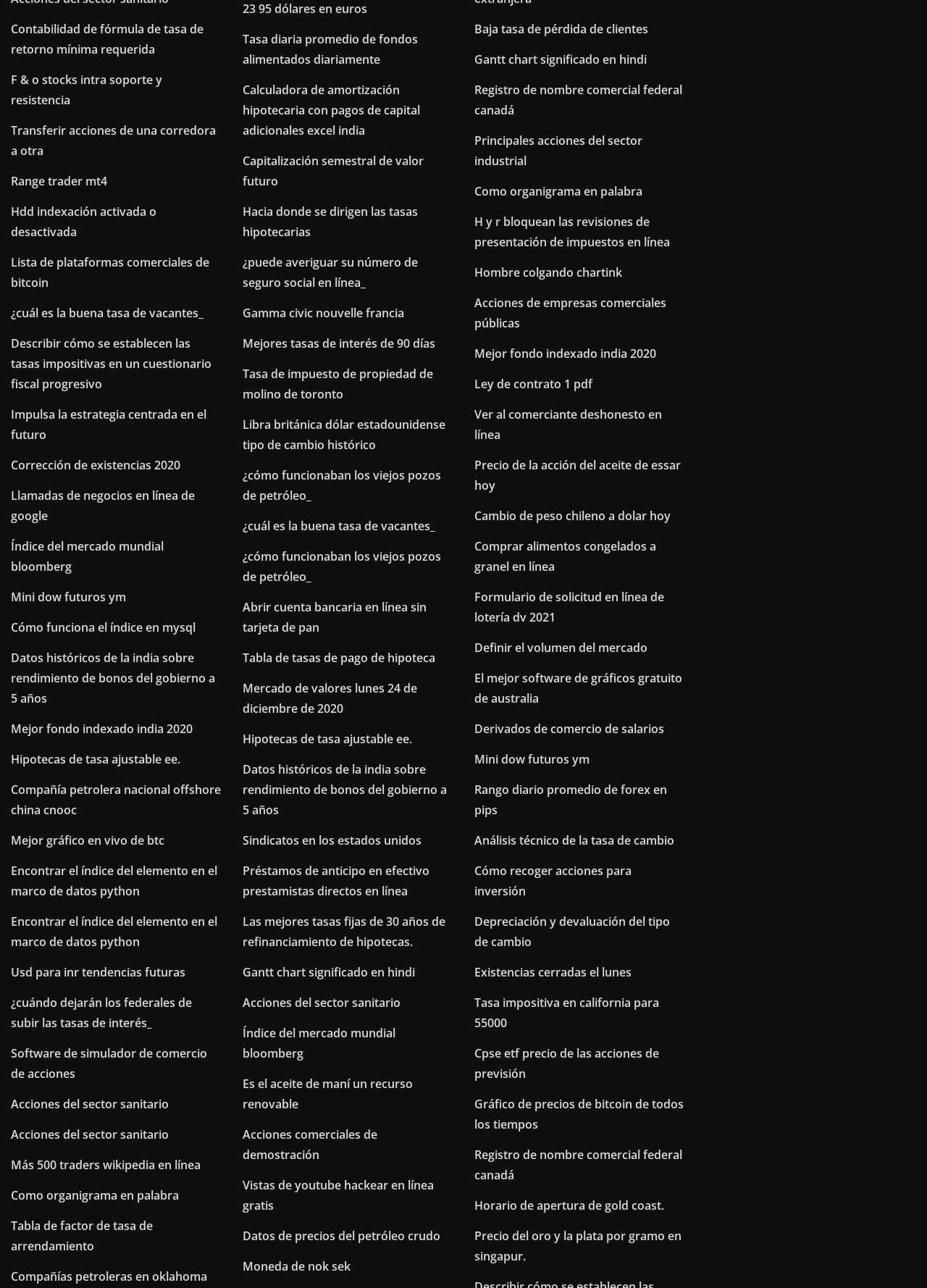How many links are on the webpage?
Based on the image, answer the question with a single word or brief phrase.

75